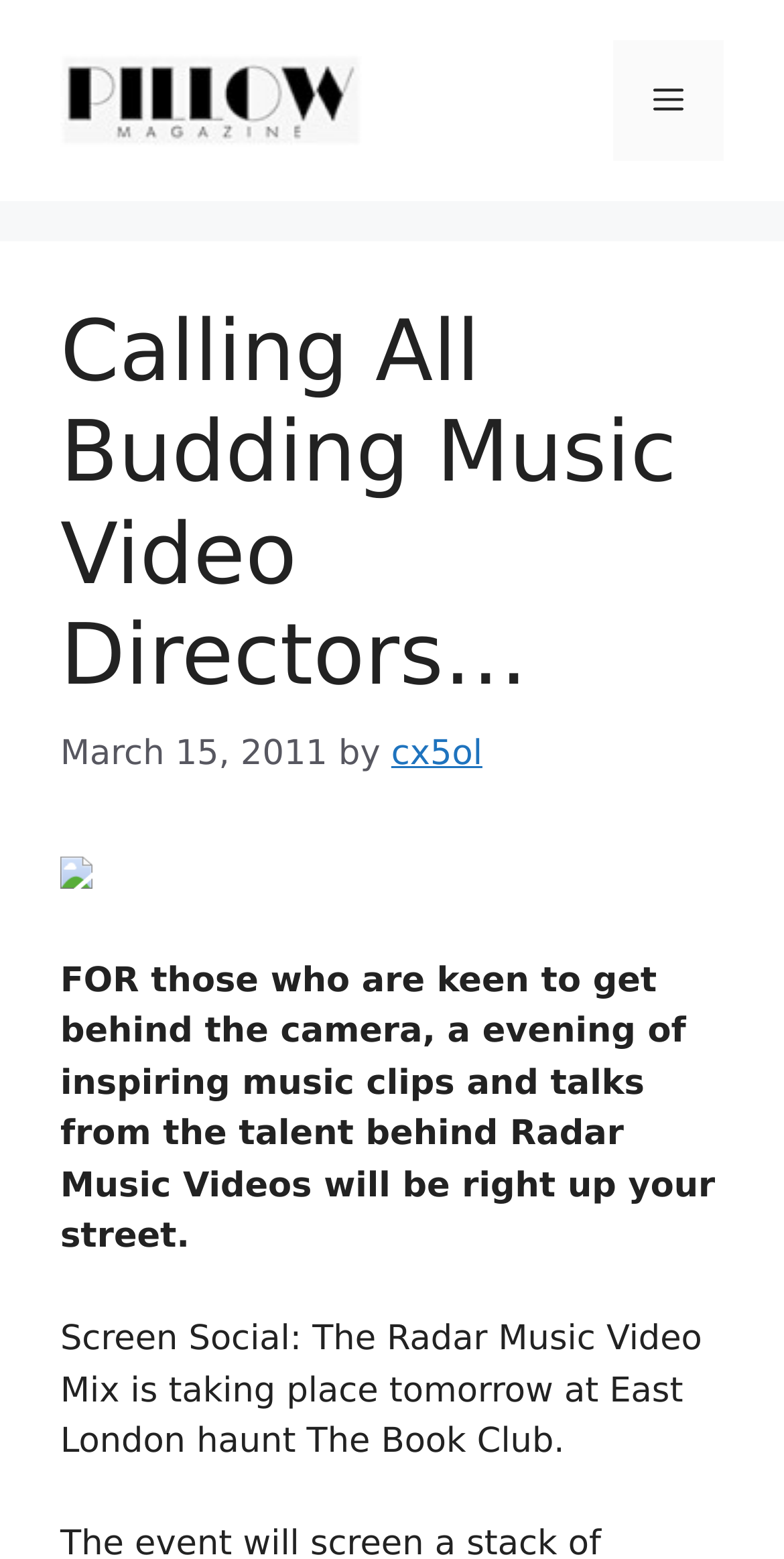Locate and extract the headline of this webpage.

Calling All Budding Music Video Directors…